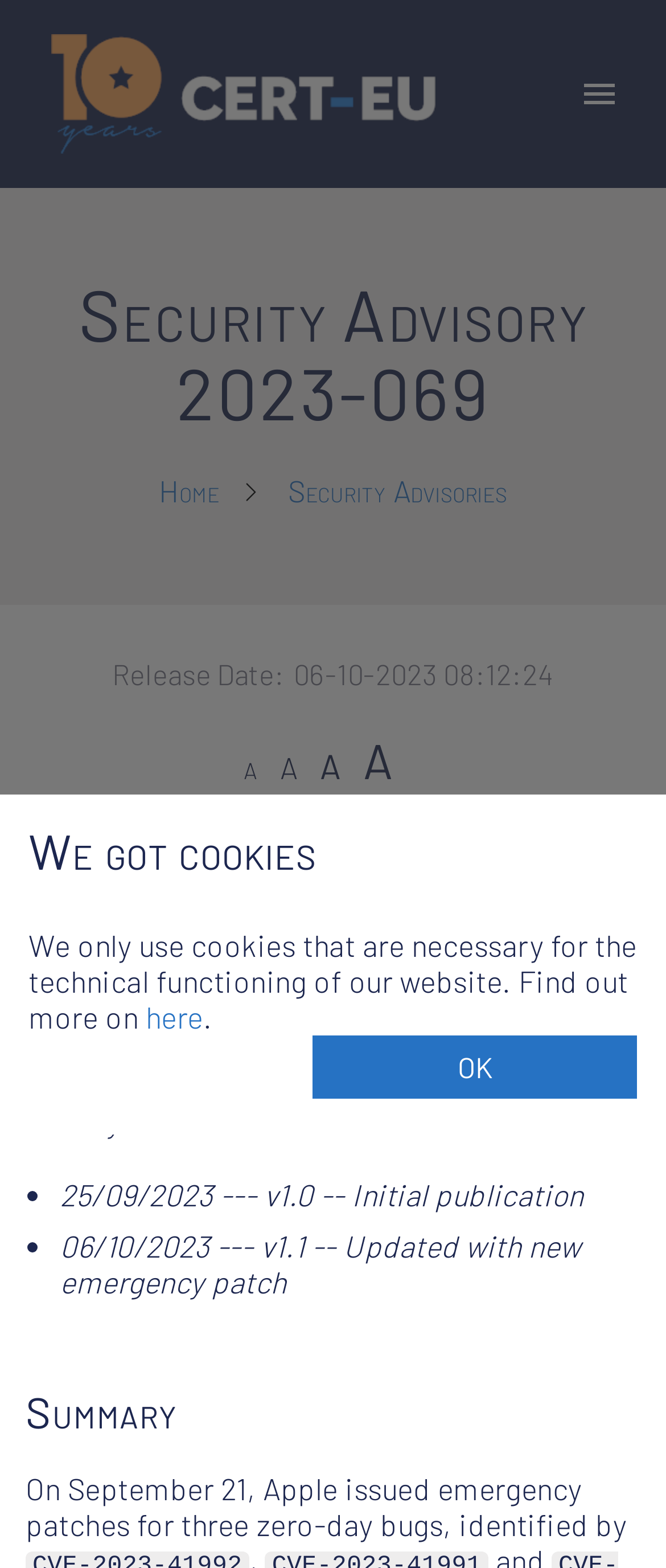Identify the bounding box coordinates of the specific part of the webpage to click to complete this instruction: "Click the link to view history".

[0.038, 0.703, 0.199, 0.727]